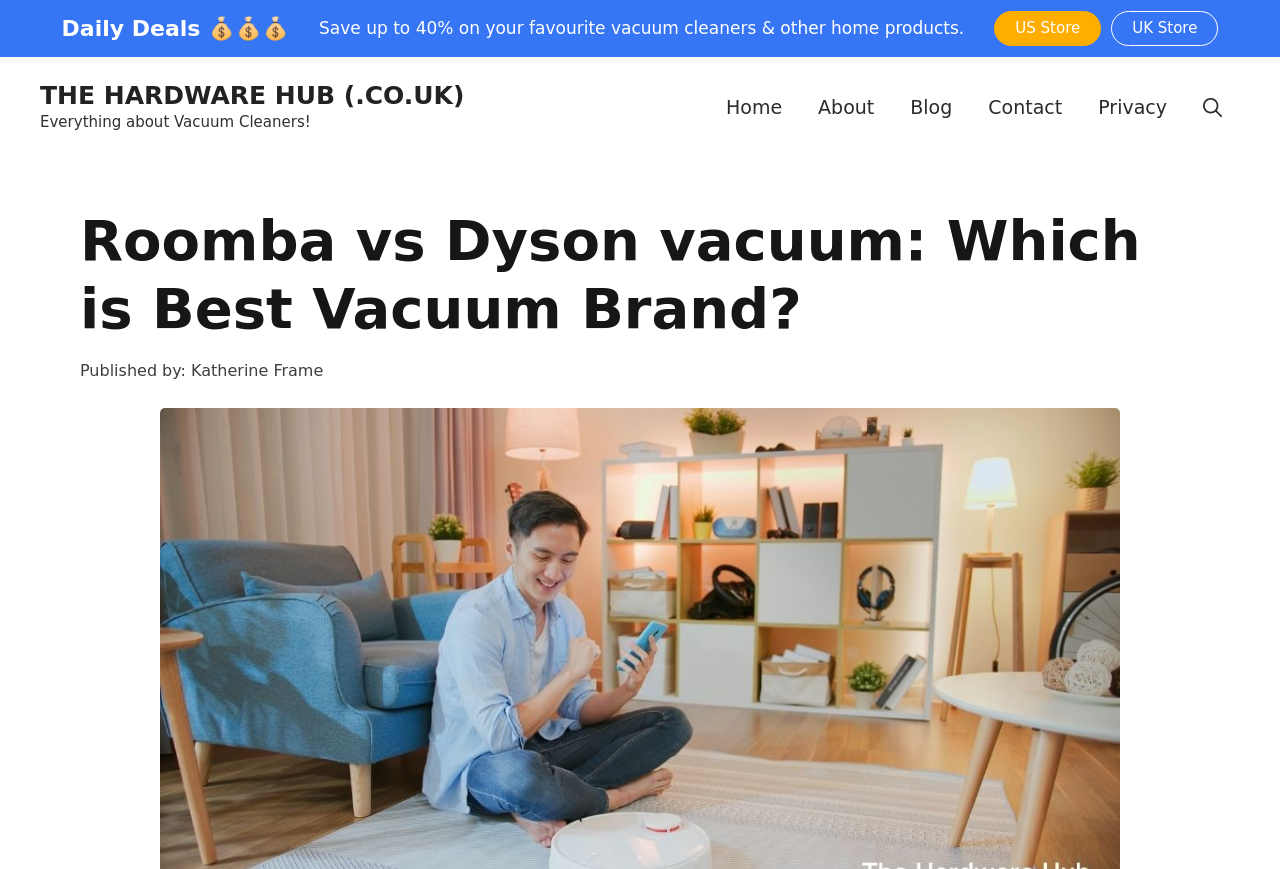Please identify the coordinates of the bounding box for the clickable region that will accomplish this instruction: "Read the blog".

[0.697, 0.089, 0.758, 0.158]